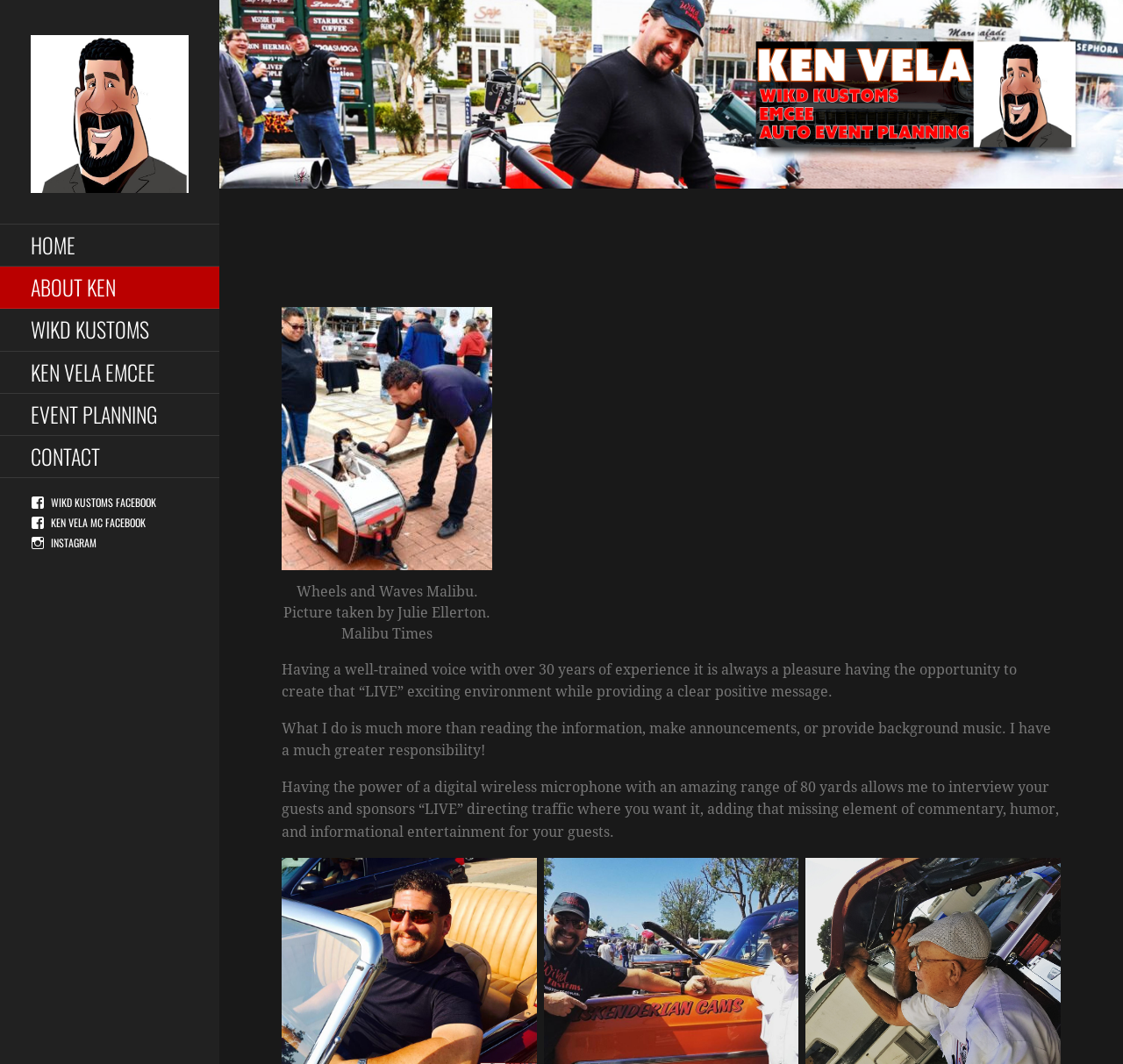Please locate the bounding box coordinates of the element that should be clicked to achieve the given instruction: "go to home page".

[0.0, 0.211, 0.195, 0.251]